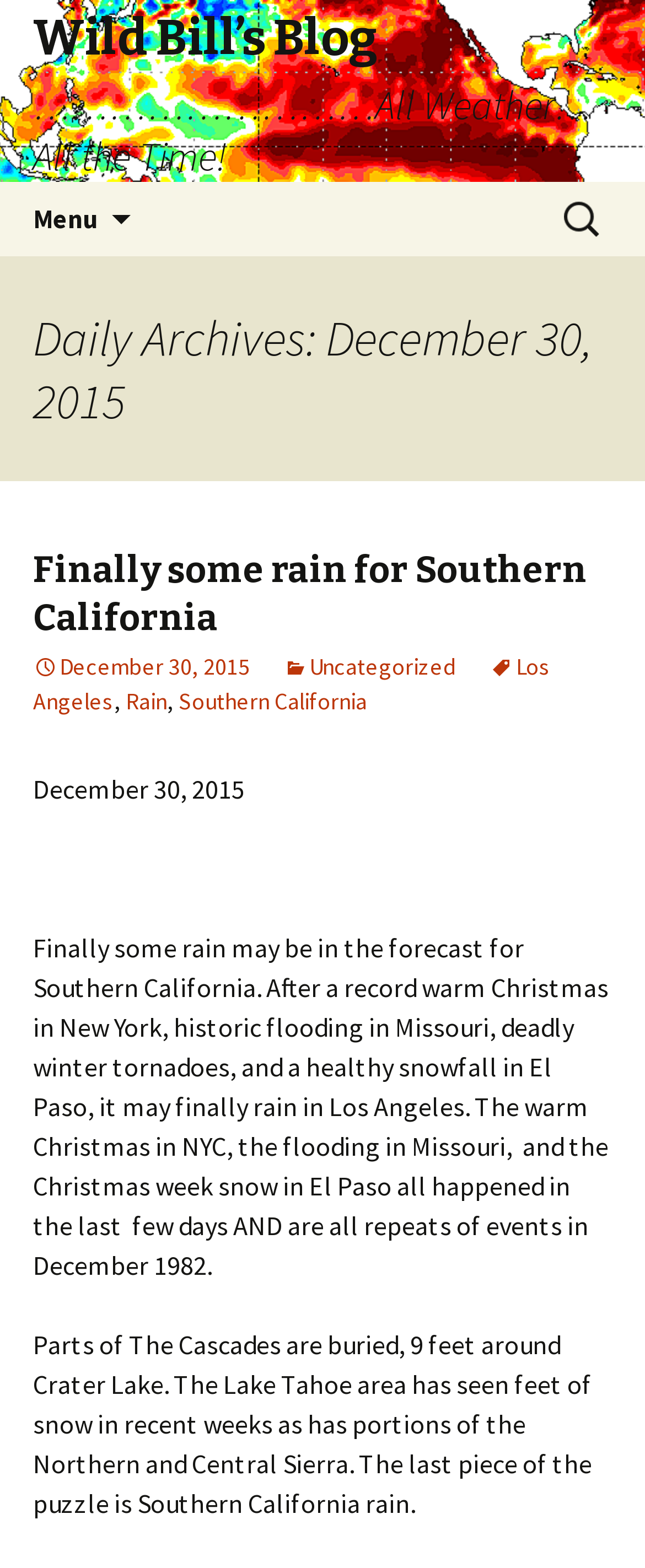Kindly determine the bounding box coordinates for the clickable area to achieve the given instruction: "Search for something".

[0.862, 0.12, 0.949, 0.159]